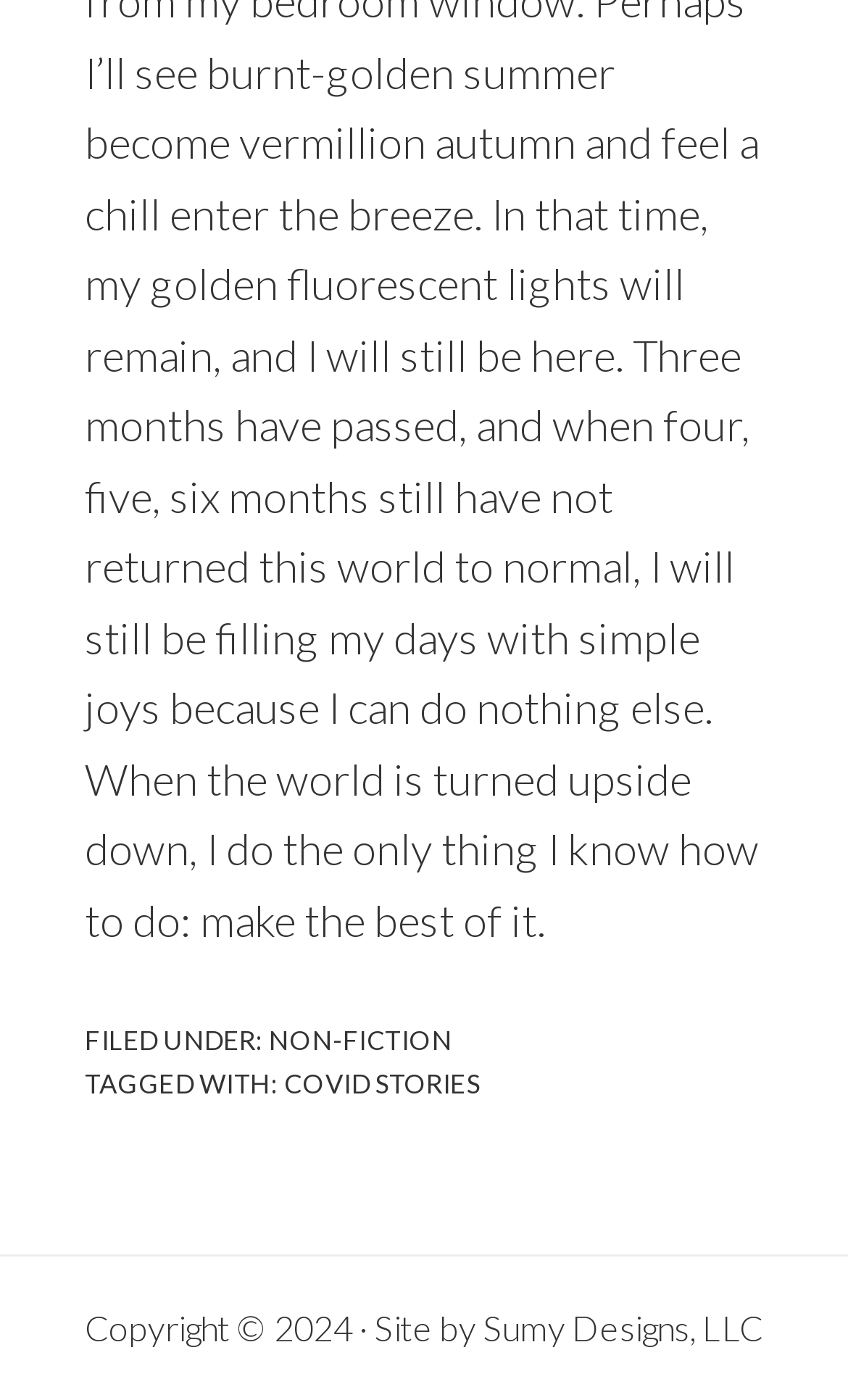Determine the bounding box coordinates of the UI element described below. Use the format (top-left x, top-left y, bottom-right x, bottom-right y) with floating point numbers between 0 and 1: Home

None